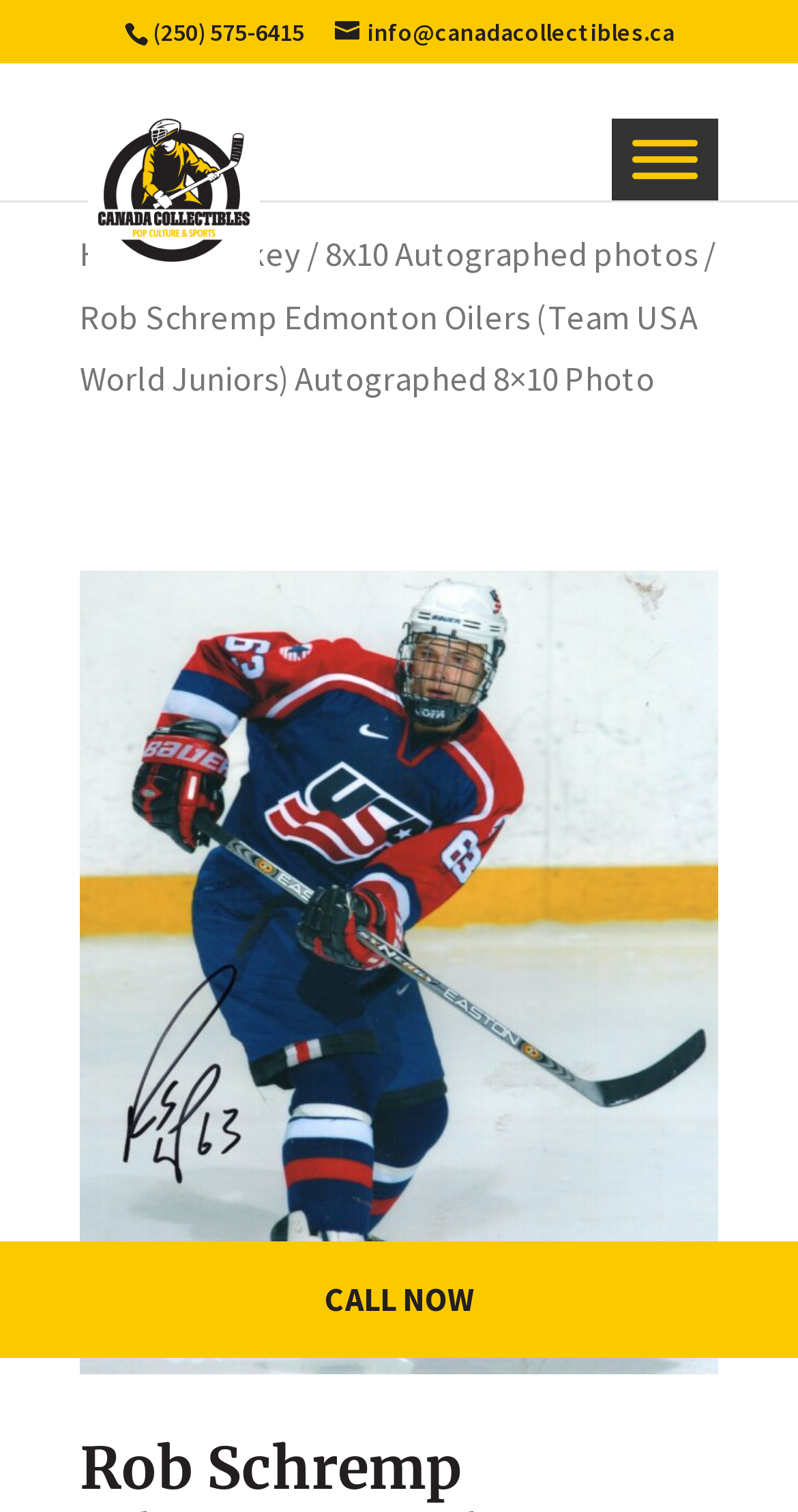Explain the contents of the webpage comprehensively.

The webpage appears to be an e-commerce page for a sports collectible item, specifically an autographed 8x10 photo of Rob Schremp, a hockey player who played for the Edmonton Oilers and Team USA in the World Juniors.

At the top left of the page, there are two links: one for a phone number, "(250) 575-6415", and another for an email address, "info@canadacollectibles.ca". Next to these links is the logo of "Canada Pop Culture and Sports Collectibles", which is an image accompanied by a link to the website's homepage.

To the right of the logo is a toggle menu button labeled "Toggle Menu". Below the logo and menu button is a navigation breadcrumb section, which displays the page's hierarchy. The breadcrumb trail consists of links to the homepage, the "Hockey" category, and the "8x10 Autographed photos" subcategory, with the current page's title, "Rob Schremp Edmonton Oilers (Team USA World Juniors) Autographed 8×10 Photo", displayed at the end.

The main content of the page is an image of the autographed photo, which takes up most of the page's width and is centered near the top. Below the image is a call-to-action link labeled "CALL NOW $" with a phone number.

At the very bottom of the page, there is another link with an empty text label, which may be a footer link or a copyright notice.